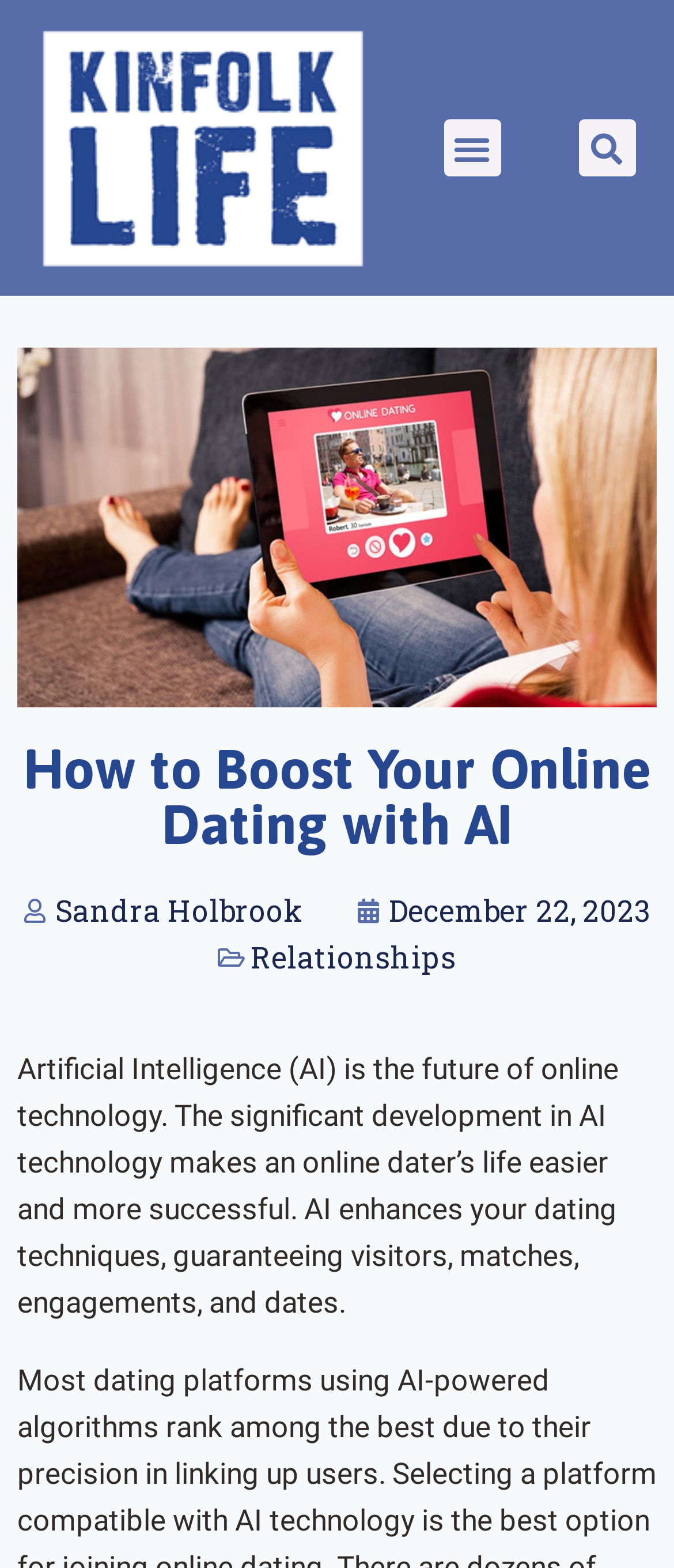What is the category of the article?
Using the image, give a concise answer in the form of a single word or short phrase.

Relationships